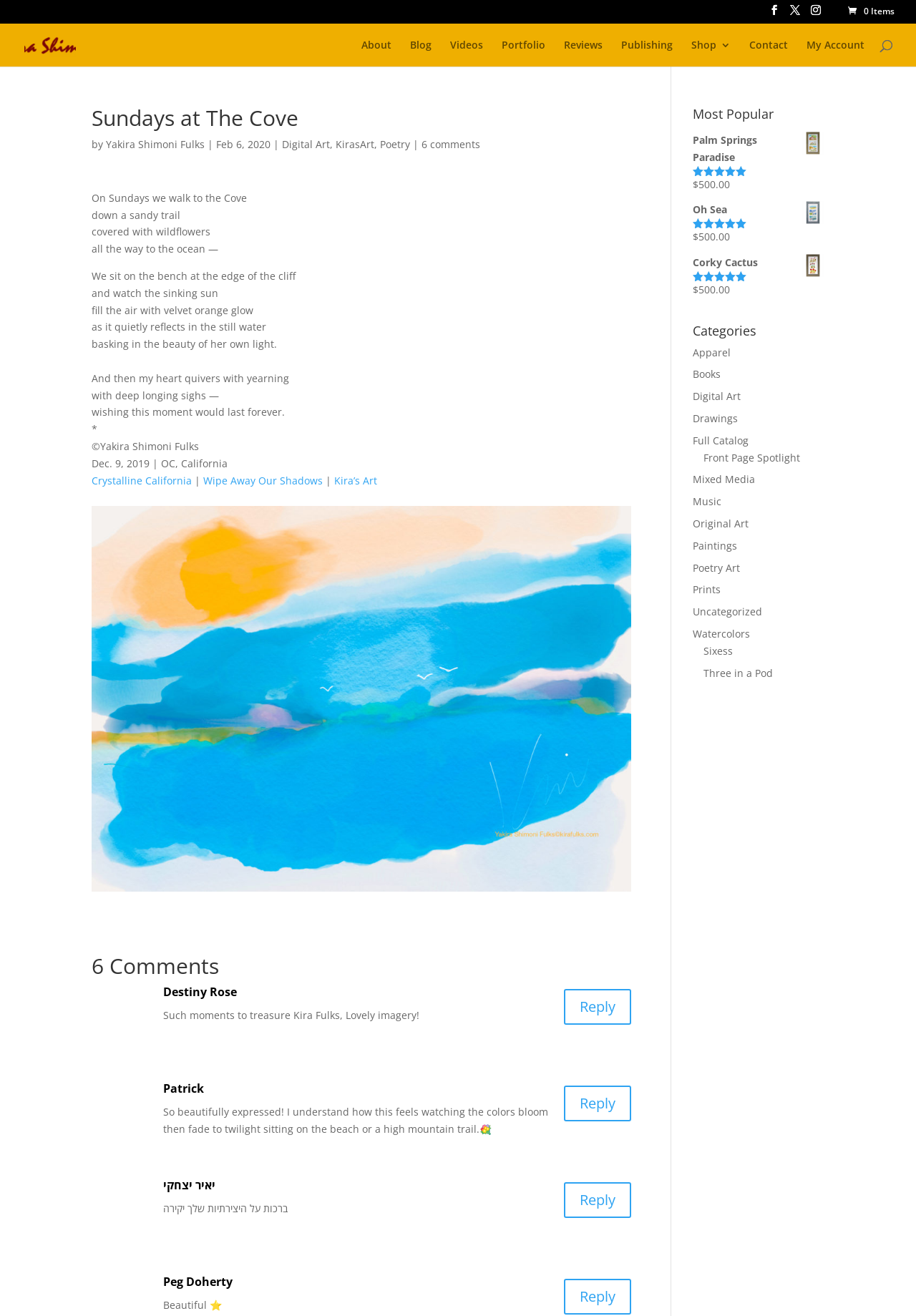Please find the bounding box coordinates of the element that must be clicked to perform the given instruction: "Click on the 'Digital Art' link". The coordinates should be four float numbers from 0 to 1, i.e., [left, top, right, bottom].

[0.308, 0.104, 0.36, 0.115]